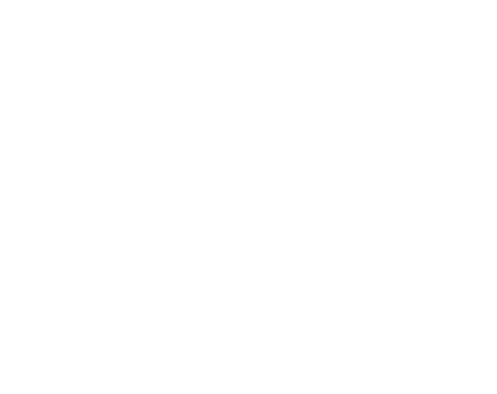Paint a vivid picture of the image with your description.

The image titled "Challenges of Vision Loss in Adolescence!" depicts the emotional and social hurdles faced by adolescents experiencing vision loss. It serves as a visual representation of the complexities involved in dealing with sudden changes in eyesight, particularly during formative years. This imagery is part of a broader discussion on a specific case study involving an 18-year-old girl, Rita Ghosh, from Balurghat, West Bengal, who recently encountered significant vision challenges due to deteriorating eye conditions. Alongside the image, a comprehensive text provides background on her struggles and the impact of her diagnosis on her studies and overall quality of life. The combination of visuals and narrative underscores the profound effects of vision impairment on young individuals, highlighting both the physical and emotional dimensions of their experiences.